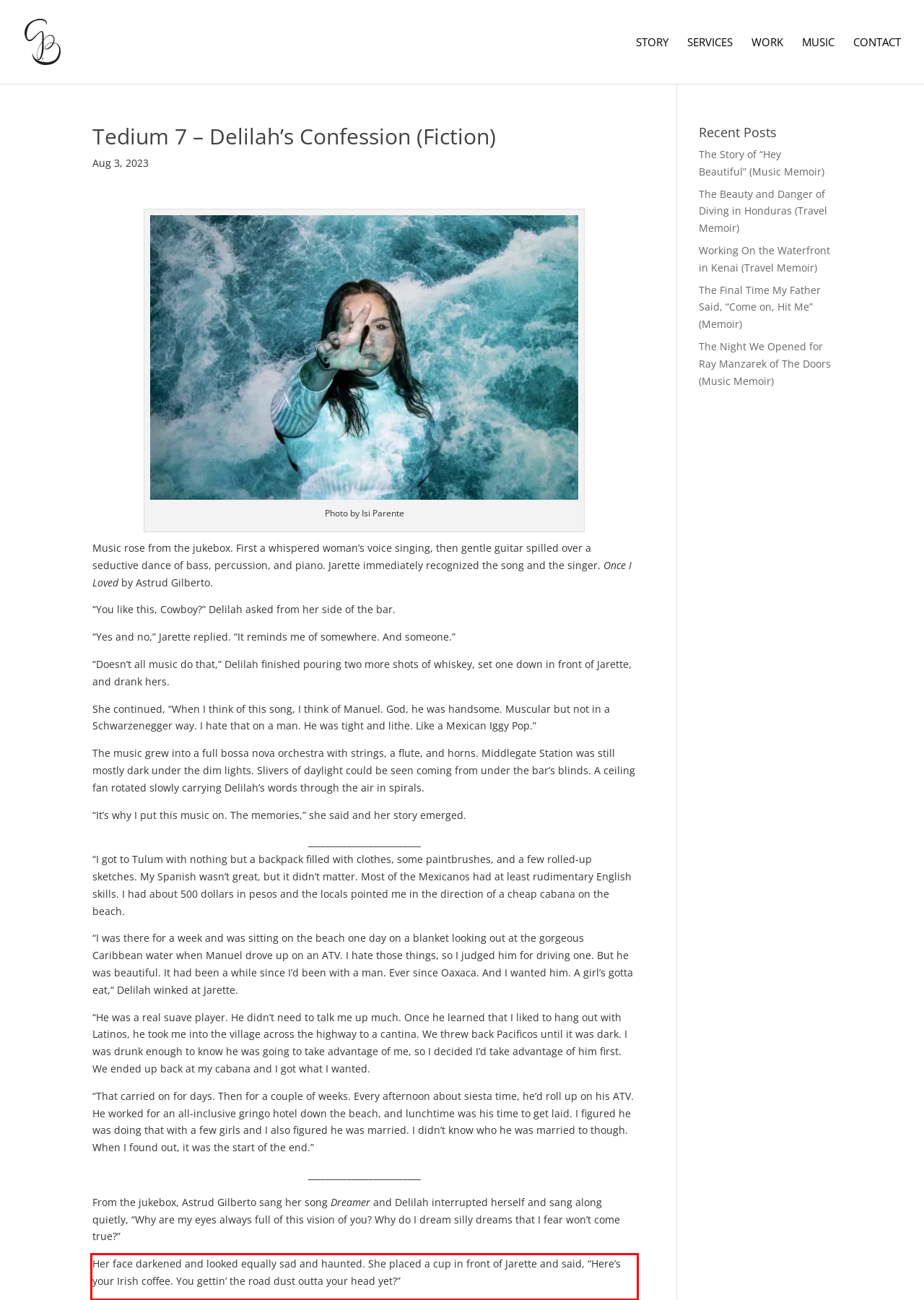You are given a webpage screenshot with a red bounding box around a UI element. Extract and generate the text inside this red bounding box.

Her face darkened and looked equally sad and haunted. She placed a cup in front of Jarette and said, “Here’s your Irish coffee. You gettin’ the road dust outta your head yet?”